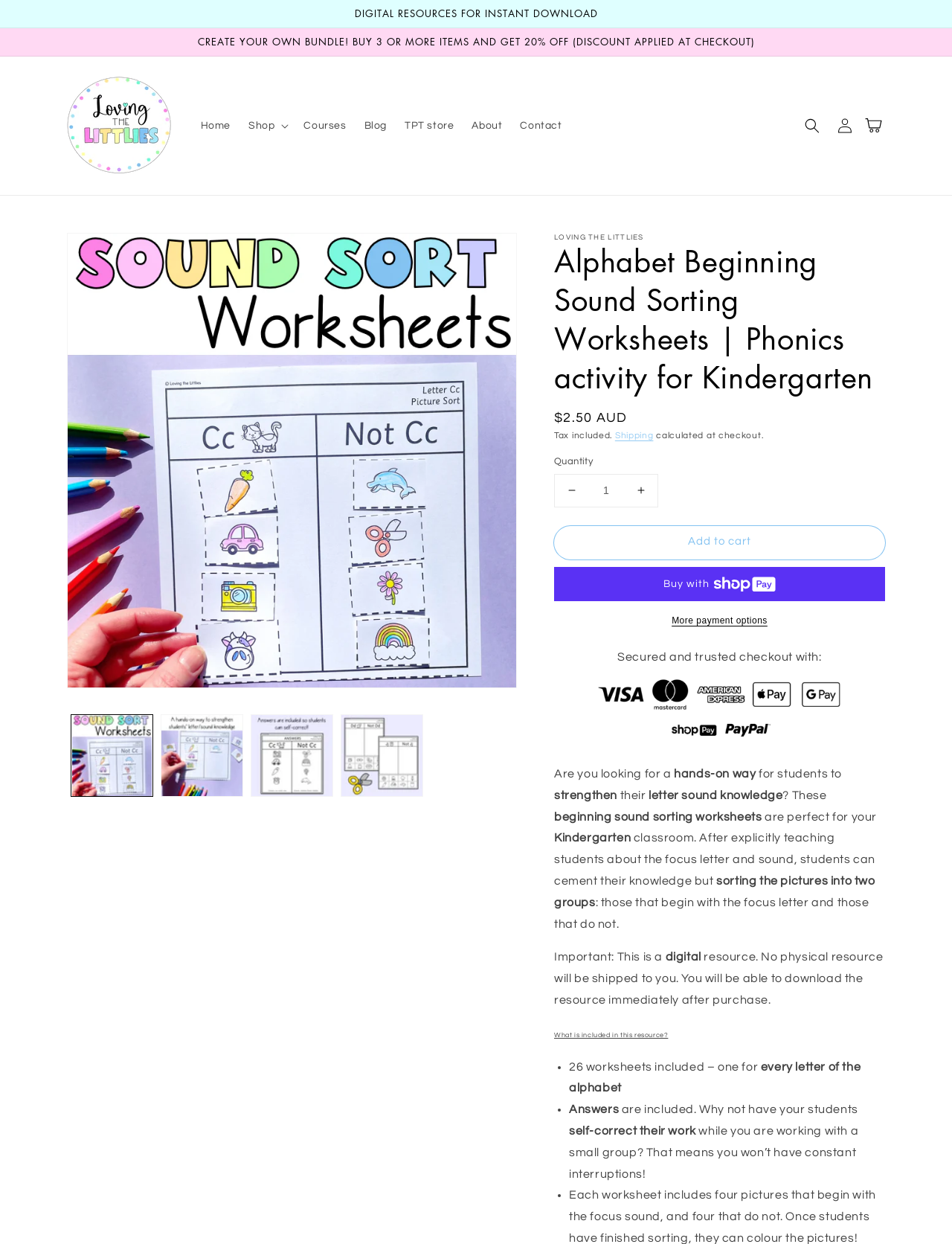Provide the bounding box coordinates for the UI element that is described by this text: "Skip to product information". The coordinates should be in the form of four float numbers between 0 and 1: [left, top, right, bottom].

[0.07, 0.186, 0.163, 0.213]